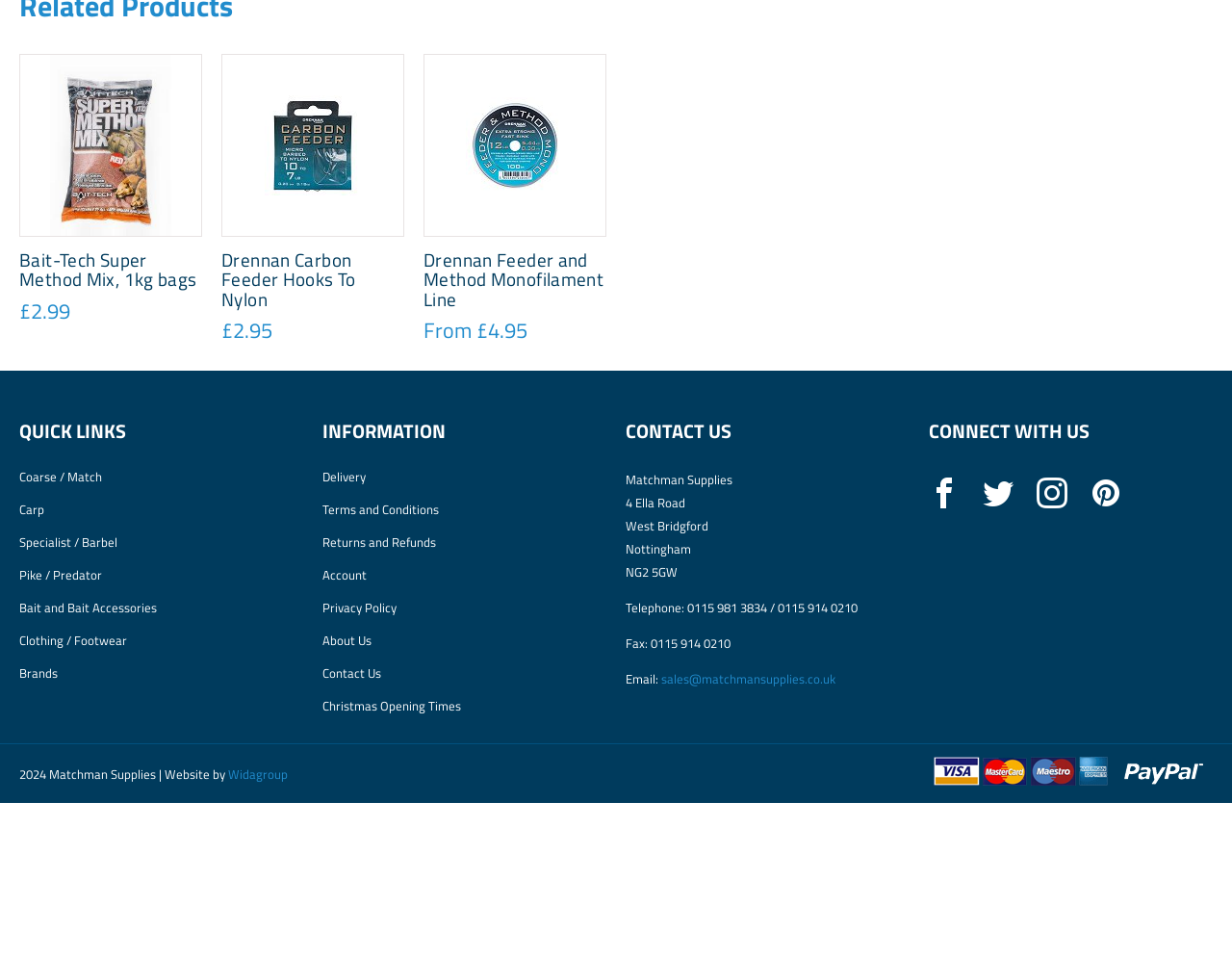Can you find the bounding box coordinates of the area I should click to execute the following instruction: "View Bait-Tech Super Method Mix product"?

[0.016, 0.056, 0.164, 0.337]